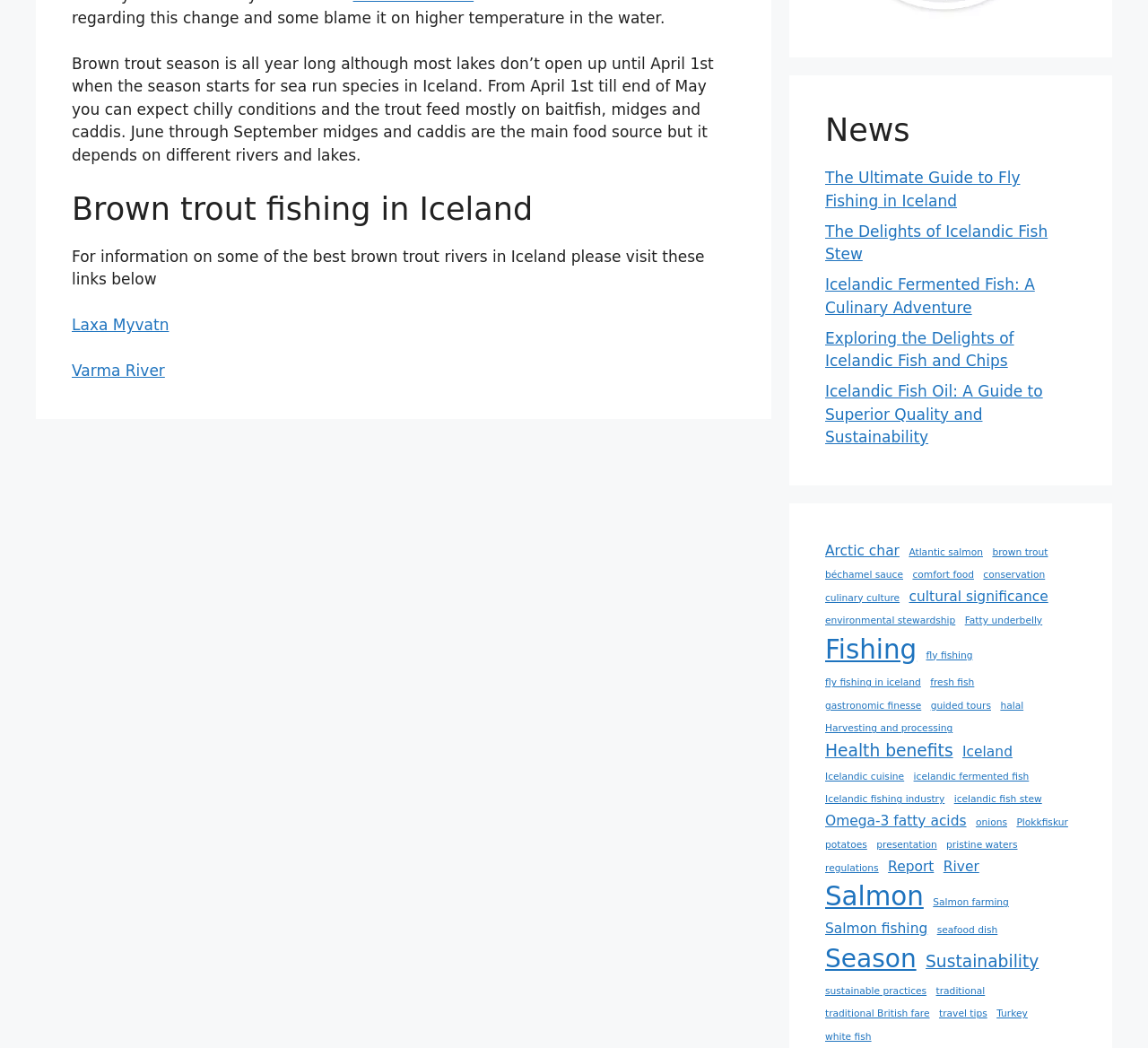Given the description: "fly fishing in iceland", determine the bounding box coordinates of the UI element. The coordinates should be formatted as four float numbers between 0 and 1, [left, top, right, bottom].

[0.719, 0.645, 0.802, 0.659]